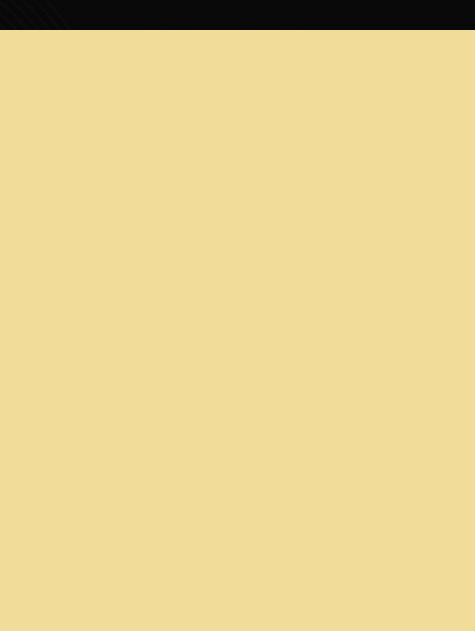Offer a comprehensive description of the image.

The image, titled 'section-four-pic01', is positioned prominently within a section focused on the inspiring journey of James Ayotte. It visually complements the surrounding text, which details his dedication as an entrepreneur and fitness coach, as well as his innovative contributions to the beauty industry with Amarita Beauty. The combination of visuals and text enhances the narrative of Ayotte’s commitment to aiding others in their personal and professional growth, while reflecting his own transformative journey. This context emphasizes the motivational and empowering impact he strives to have on his clients and community.